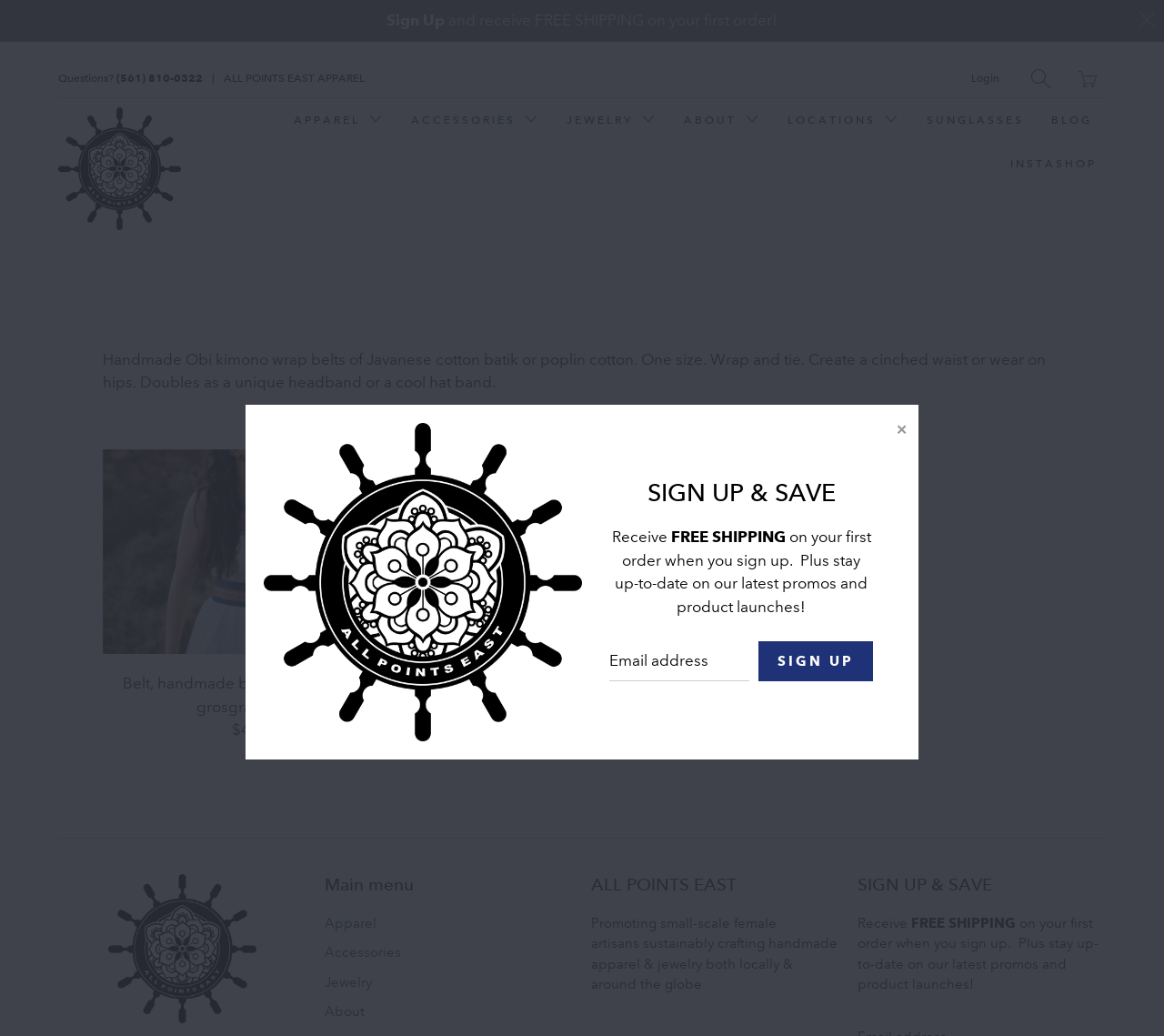What is the price of the handmade Obi kimono wrap belt?
Please provide a comprehensive answer to the question based on the webpage screenshot.

I found the price of the handmade Obi kimono wrap belt by looking at the text next to the image of the belt, which says '$48.00'.